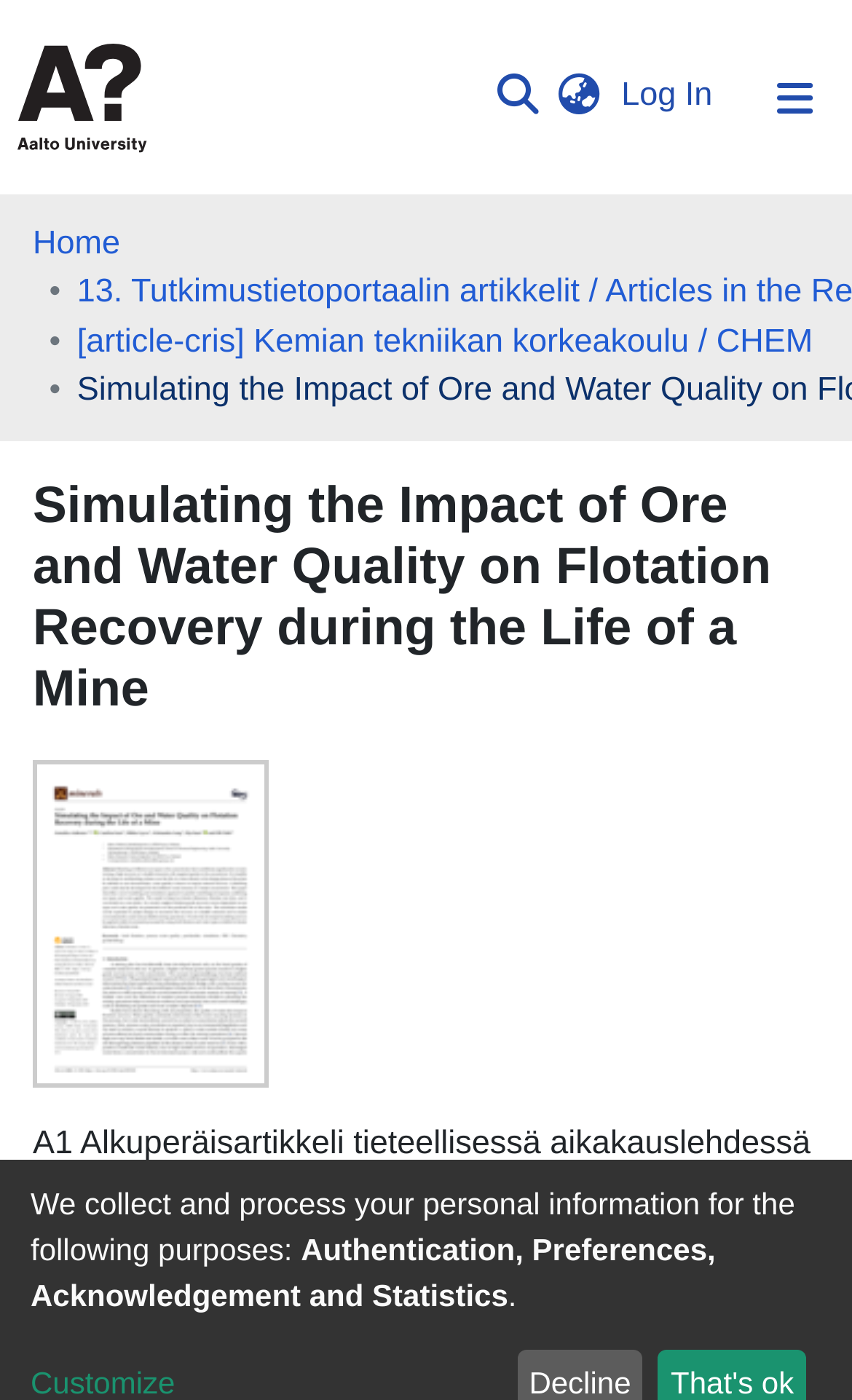Please determine the bounding box coordinates of the element's region to click for the following instruction: "Log in to the system".

[0.72, 0.055, 0.846, 0.082]